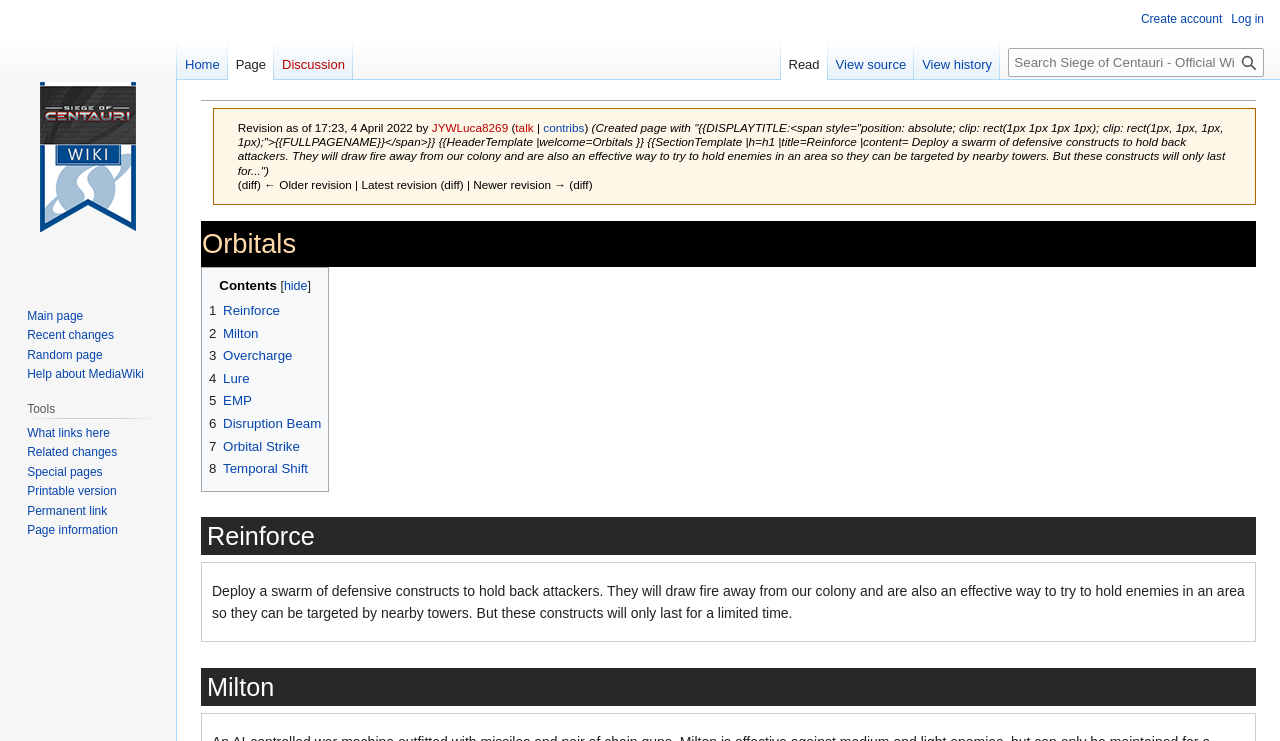Kindly determine the bounding box coordinates for the clickable area to achieve the given instruction: "View page history".

[0.714, 0.054, 0.781, 0.108]